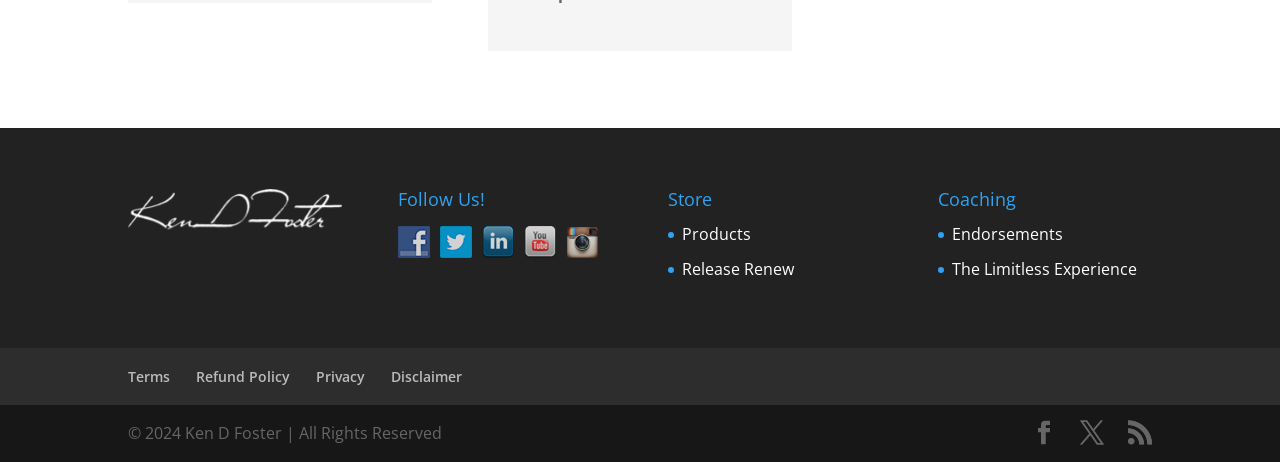Specify the bounding box coordinates of the element's region that should be clicked to achieve the following instruction: "Read Terms". The bounding box coordinates consist of four float numbers between 0 and 1, in the format [left, top, right, bottom].

[0.1, 0.794, 0.133, 0.835]